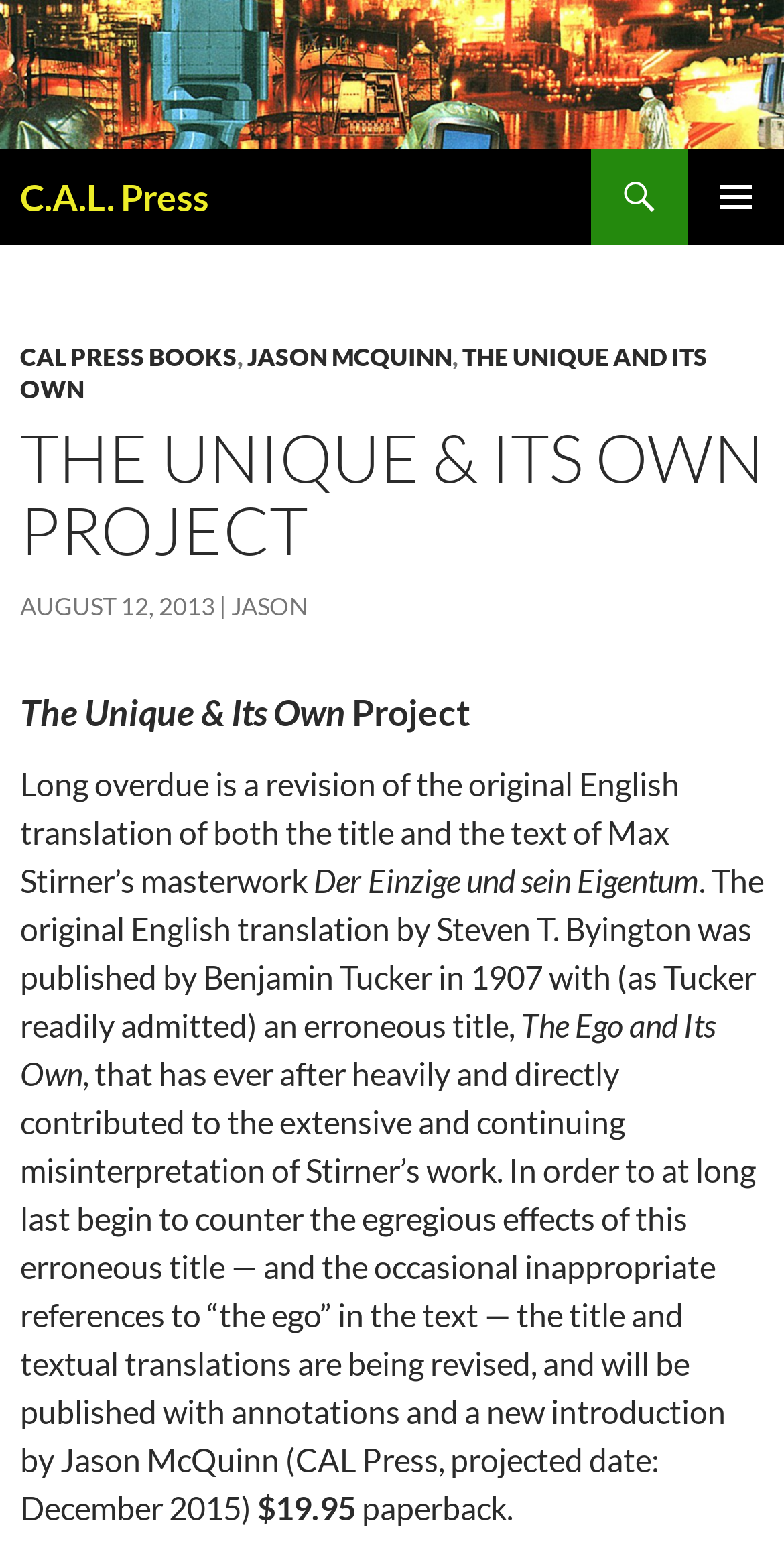What is the price of the book?
Using the visual information, respond with a single word or phrase.

$19.95